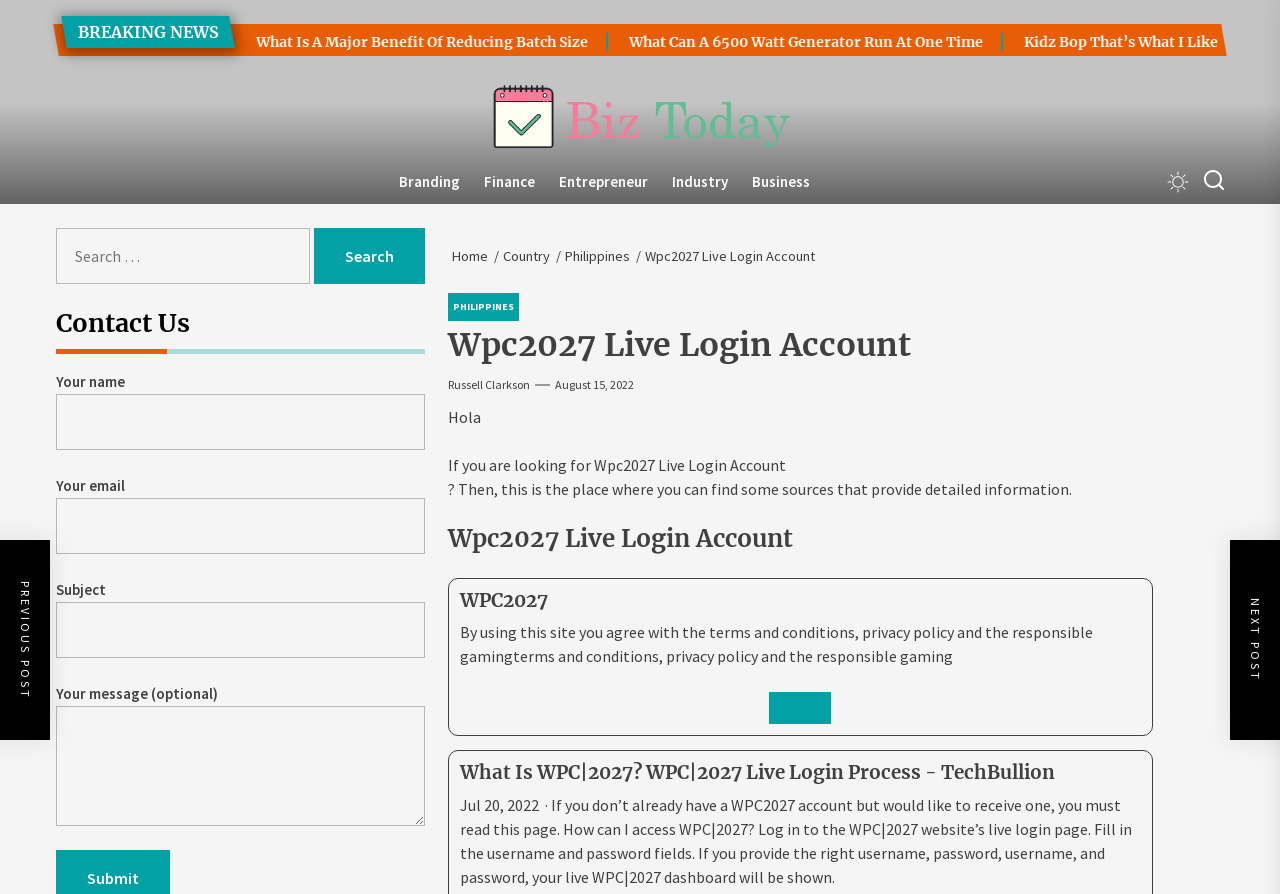Please provide a one-word or phrase answer to the question: 
What is the purpose of the search box?

To search for specific information